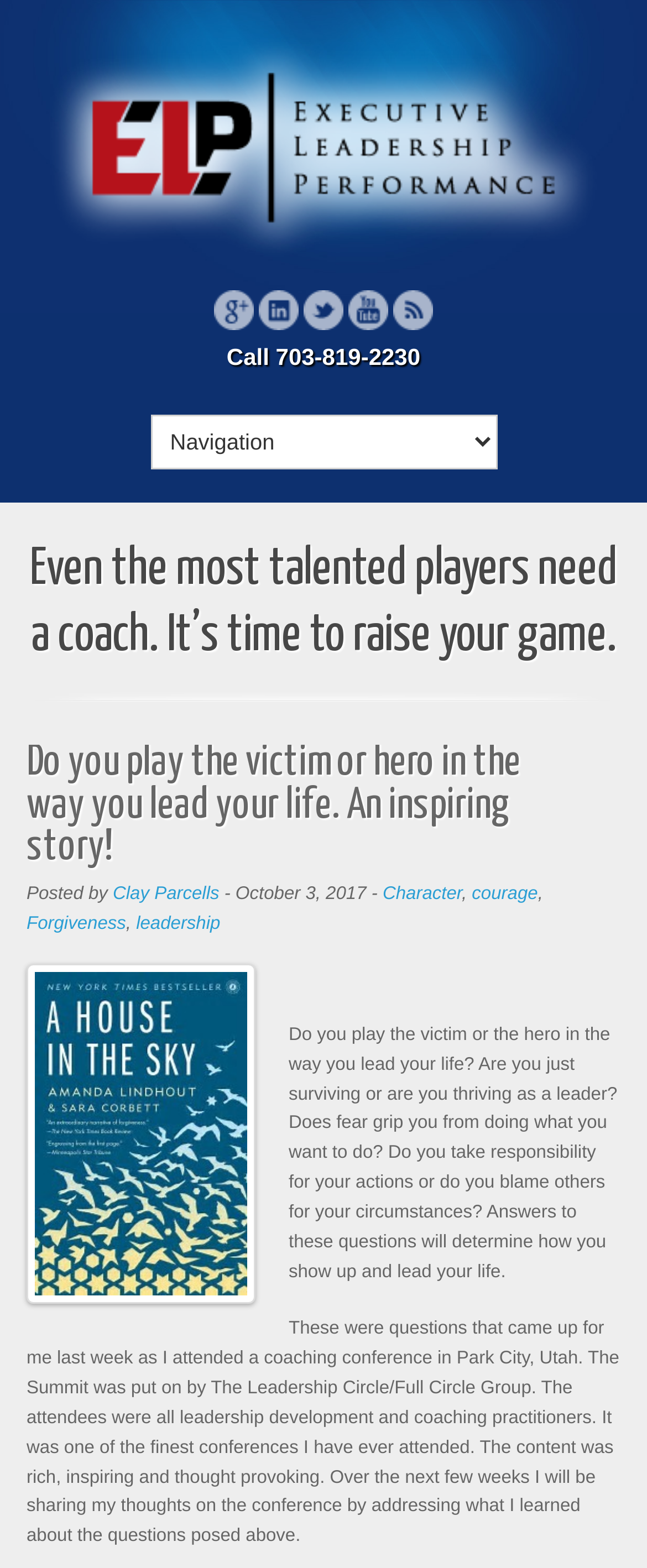Identify the bounding box of the UI element described as follows: "title="Executive Leadership Performance"". Provide the coordinates as four float numbers in the range of 0 to 1 [left, top, right, bottom].

[0.077, 0.155, 0.923, 0.17]